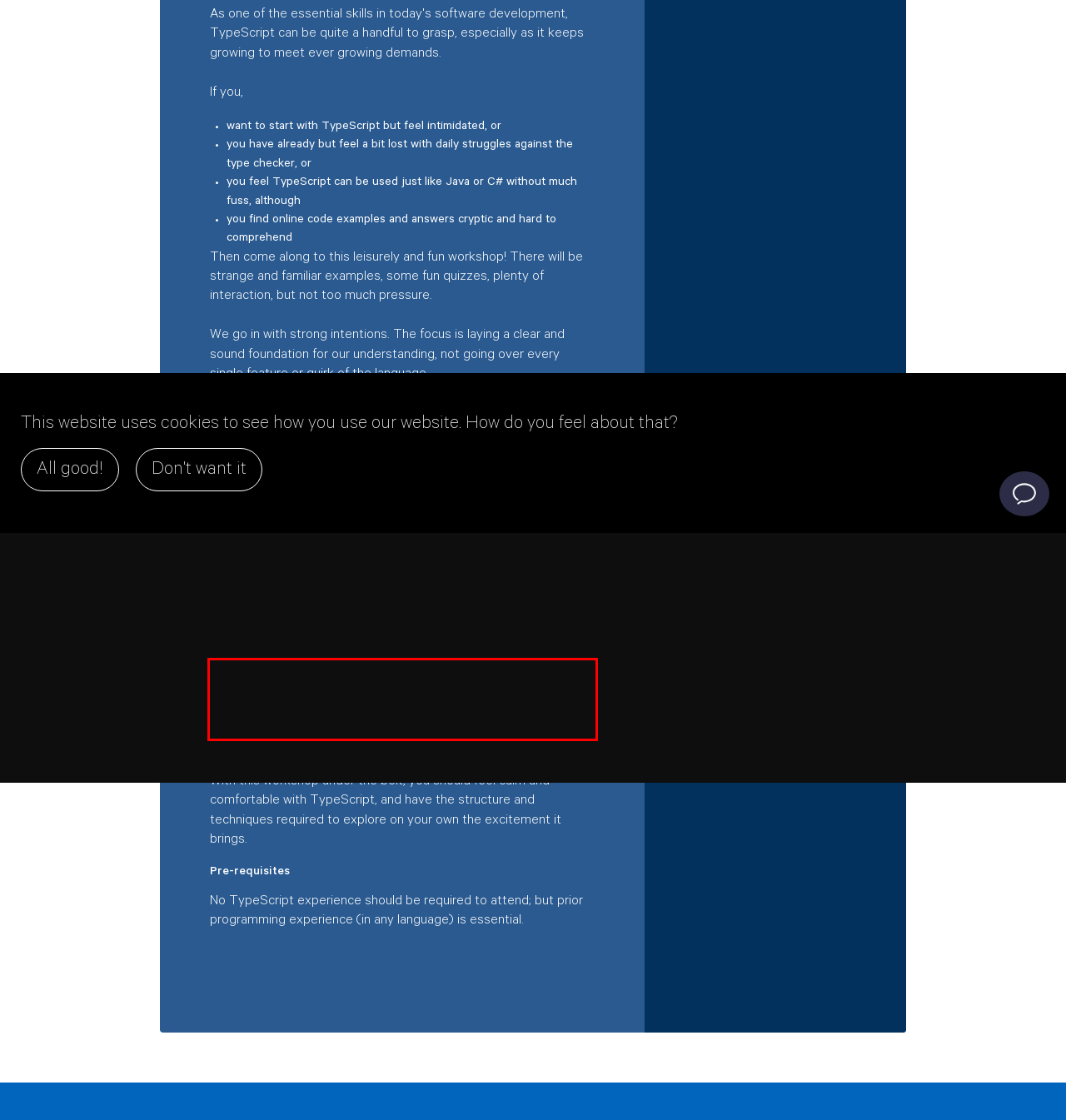Please identify the text within the red rectangular bounding box in the provided webpage screenshot.

Let's be open-minded, let TypeScript lead us naturally to new ways of problem solving. With more exercises we observe such effects, push the envelope for ourselves and reinforce the new realisations.